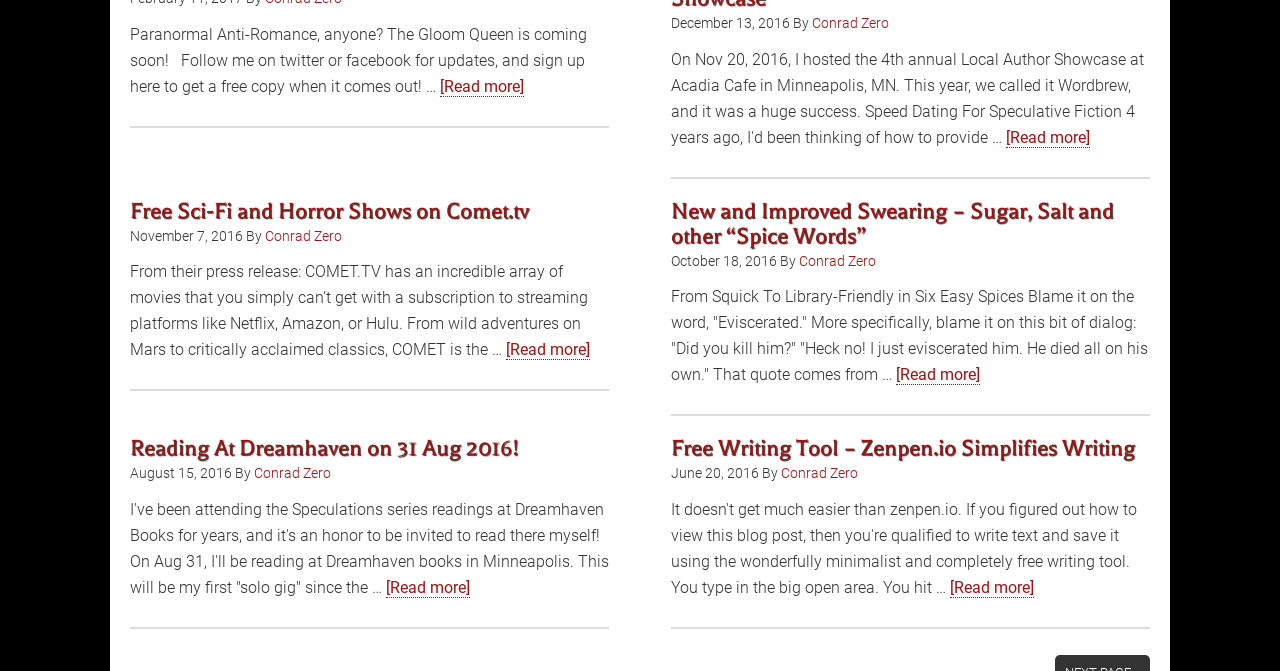How many 'Read more' links are on this webpage?
Using the visual information, respond with a single word or phrase.

5